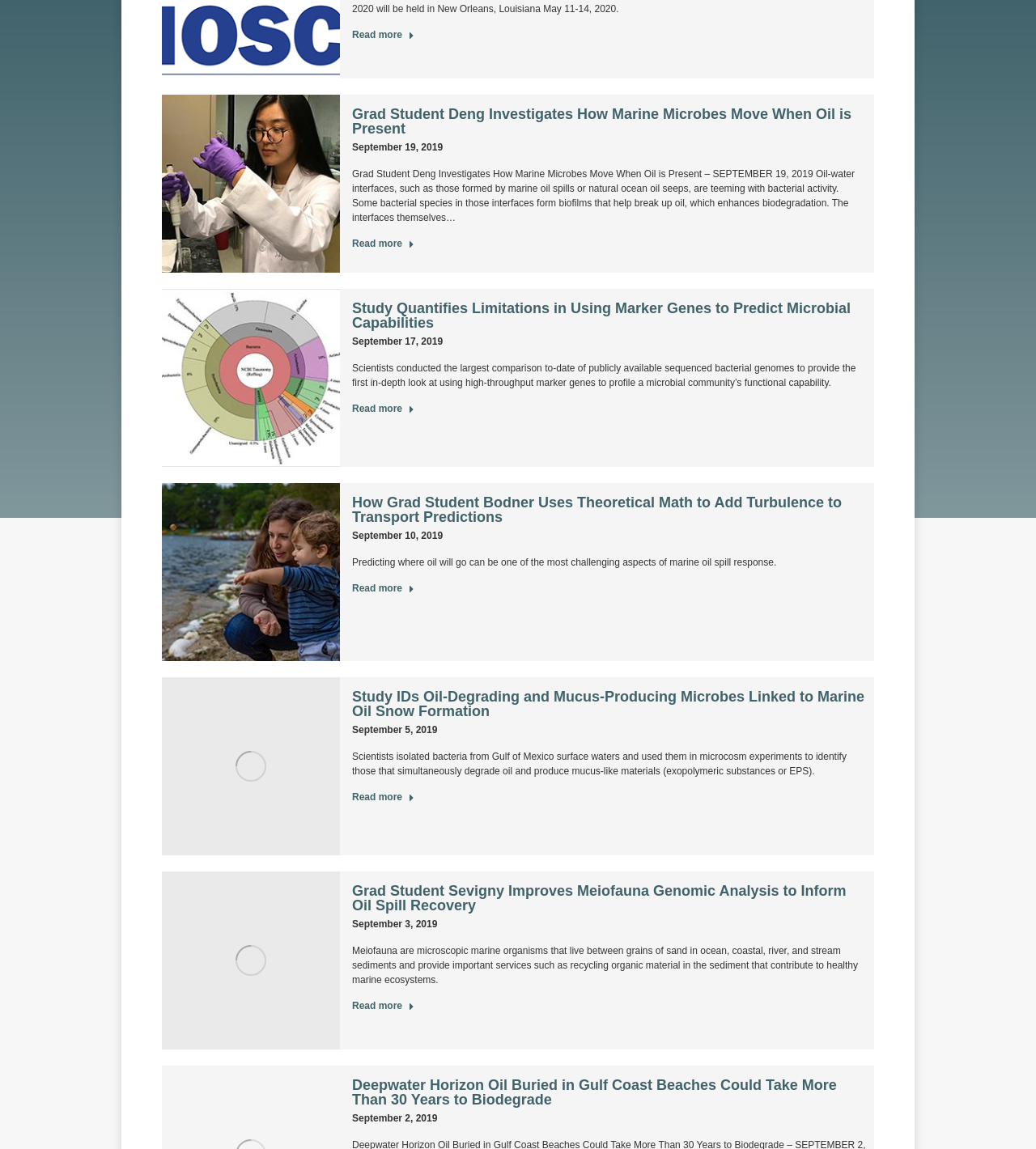Please find the bounding box for the UI component described as follows: "Read more".

[0.34, 0.025, 0.4, 0.042]